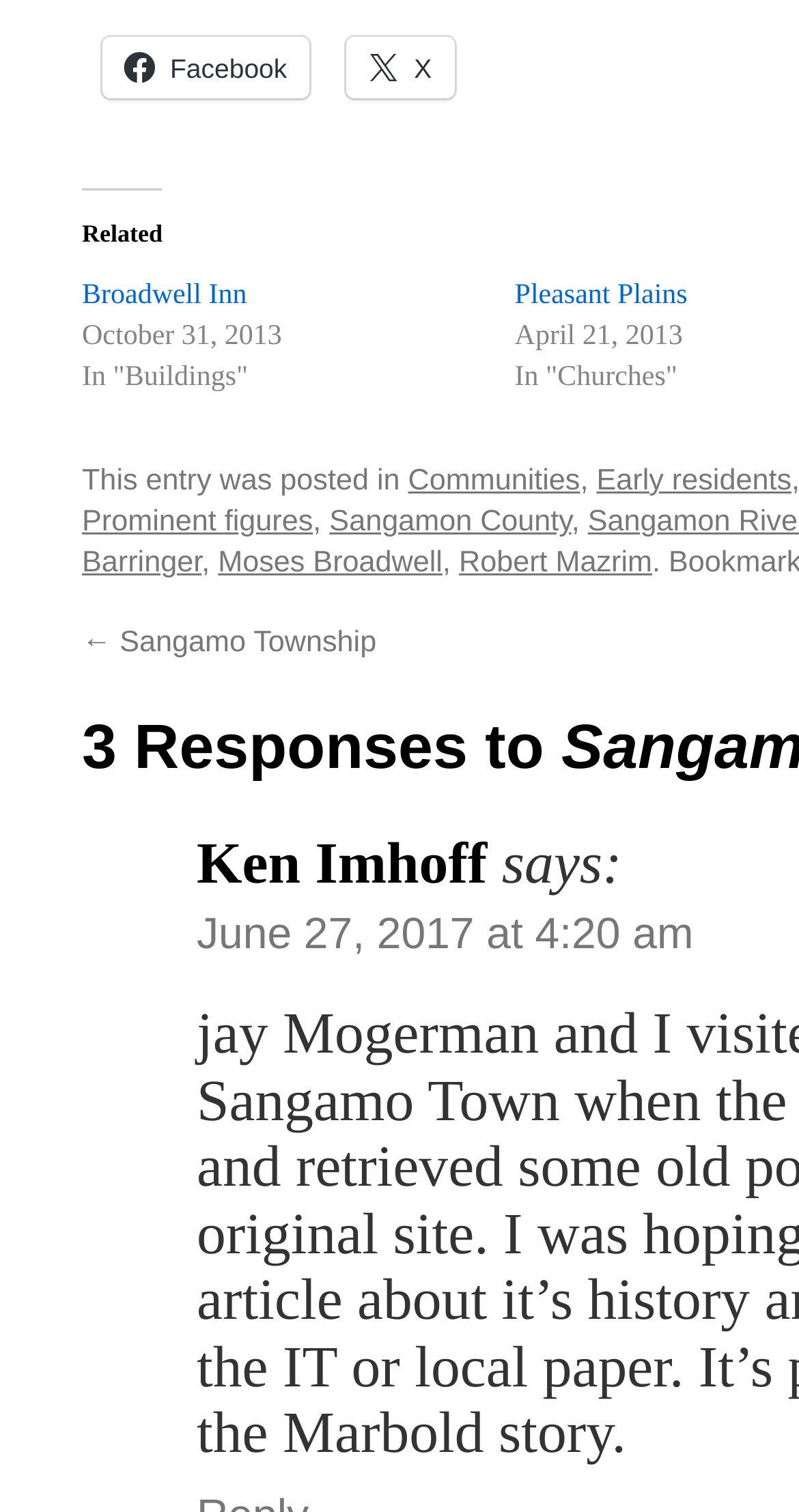Pinpoint the bounding box coordinates of the clickable area needed to execute the instruction: "View Moses Broadwell's page". The coordinates should be specified as four float numbers between 0 and 1, i.e., [left, top, right, bottom].

[0.273, 0.362, 0.554, 0.384]